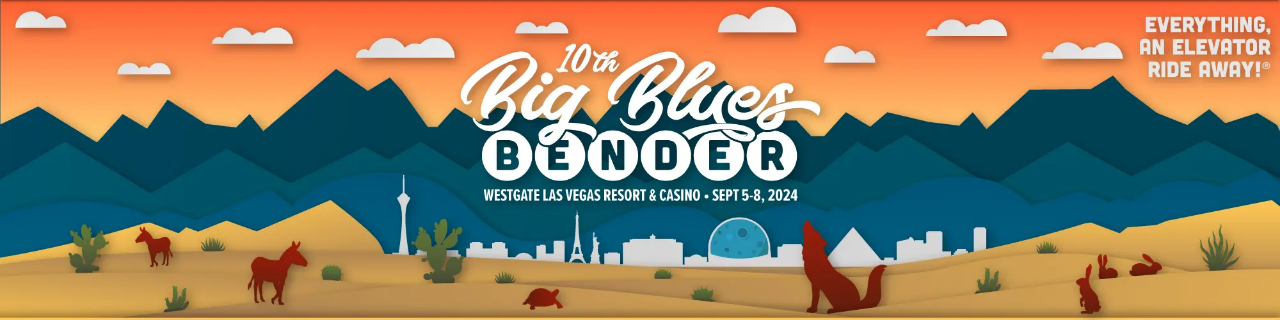What is the duration of the event? Based on the image, give a response in one word or a short phrase.

September 5-8, 2024